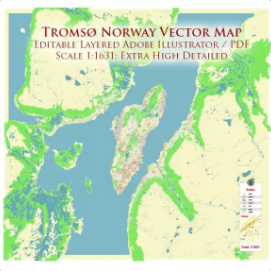What formats is the map available in?
Answer the question with a single word or phrase derived from the image.

Adobe Illustrator and PDF